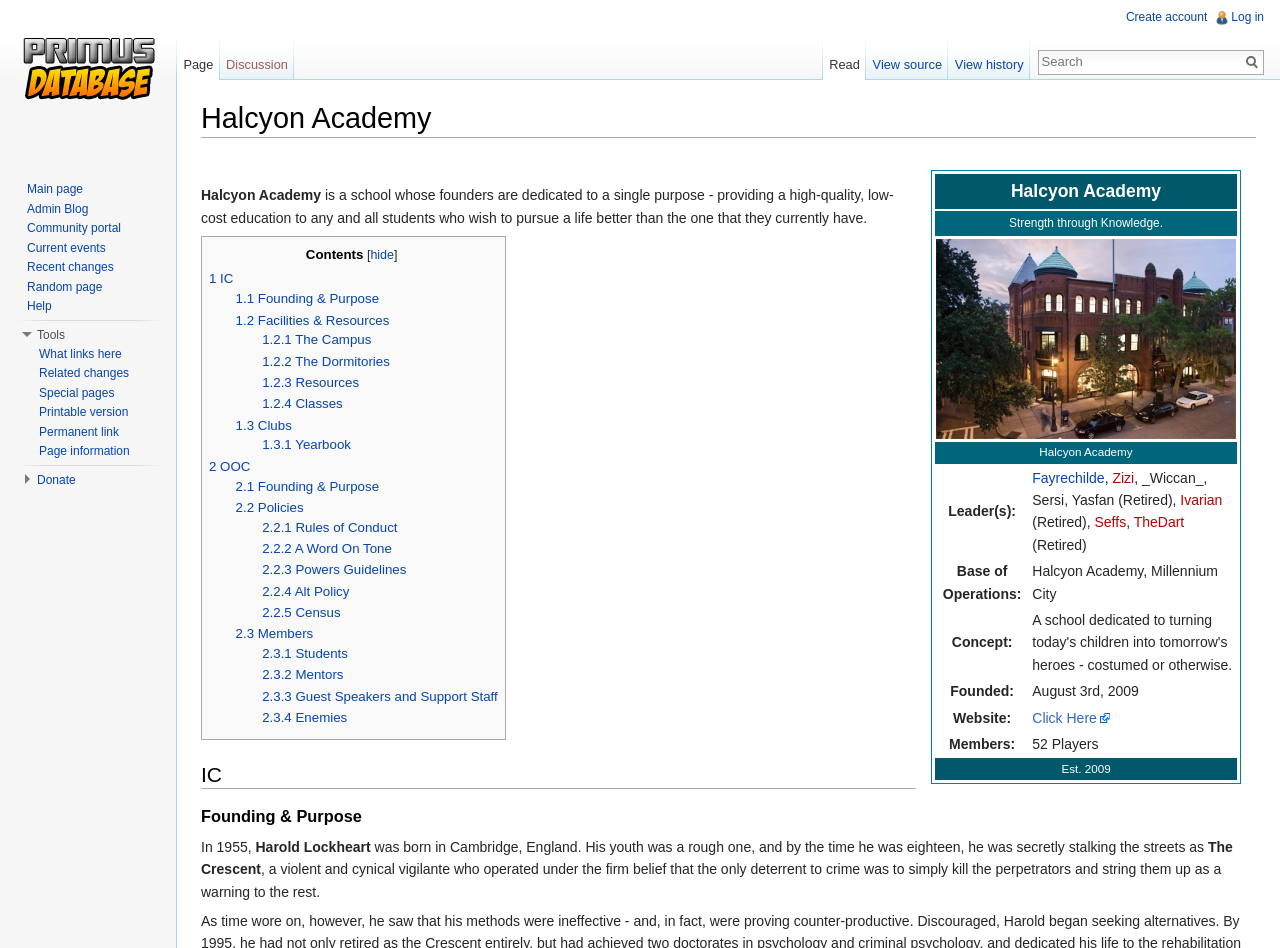Respond with a single word or phrase to the following question: What is the purpose of the academy?

To provide education